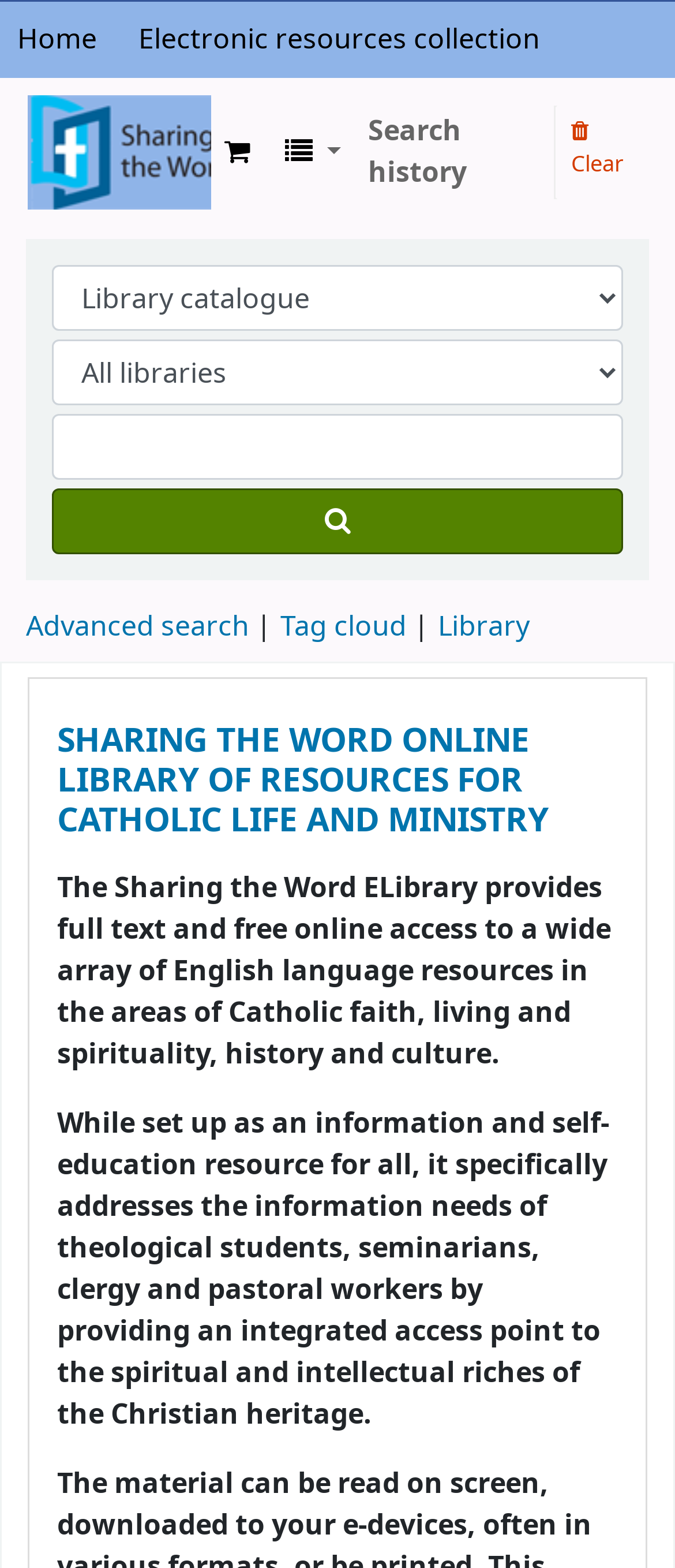Indicate the bounding box coordinates of the element that needs to be clicked to satisfy the following instruction: "View search history". The coordinates should be four float numbers between 0 and 1, i.e., [left, top, right, bottom].

[0.525, 0.062, 0.821, 0.133]